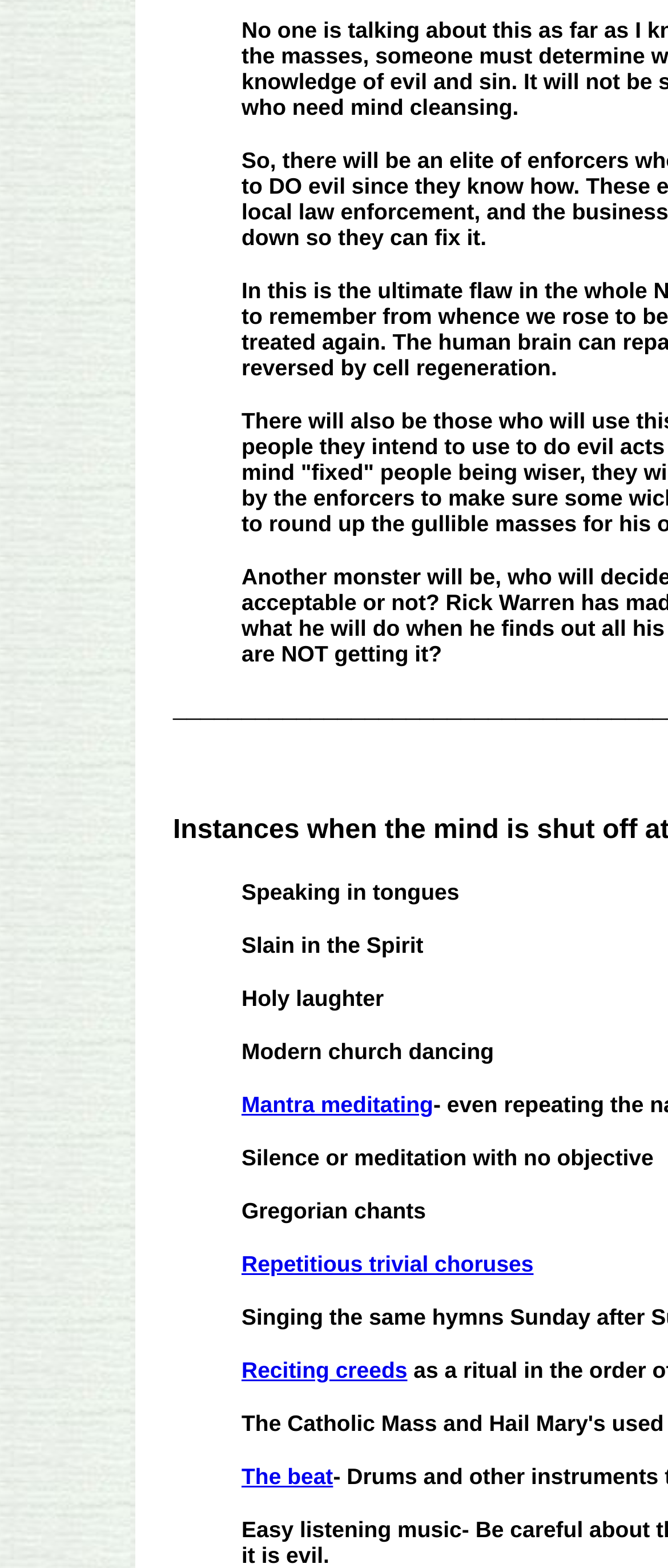What is the spiritual practice mentioned after 'Slain in the Spirit'?
Provide a one-word or short-phrase answer based on the image.

Holy laughter